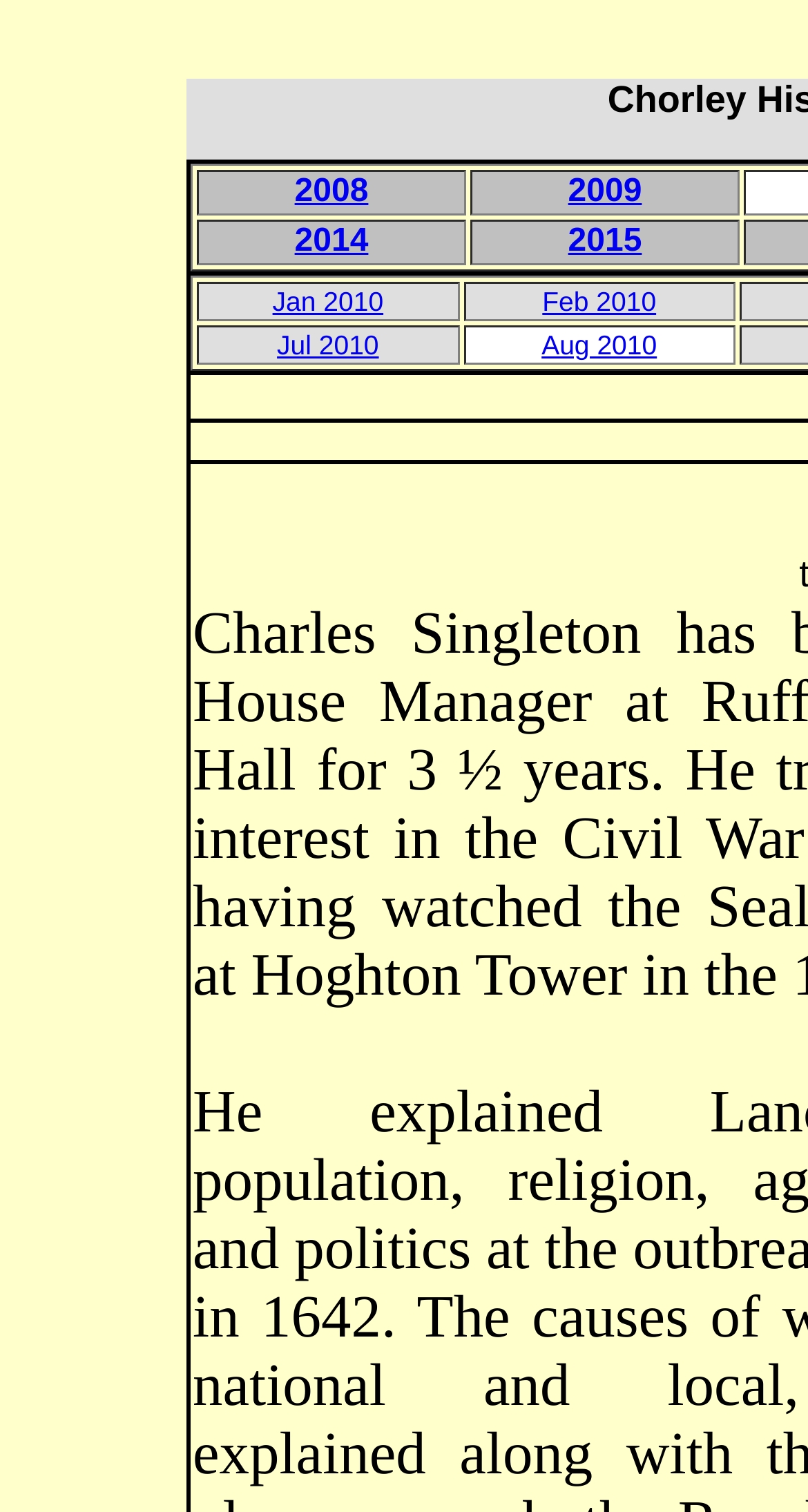Find the bounding box coordinates for the UI element that matches this description: "2014".

[0.365, 0.148, 0.456, 0.171]